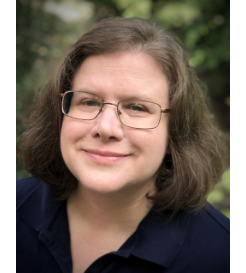Look at the image and write a detailed answer to the question: 
What method of Insight Meditation influences Deborah's teaching approach?

According to the caption, Deborah's teaching approach is influenced by the Mahasi method of Insight Meditation, which emphasizes non-judgmental awareness, loving-kindness, and compassion.